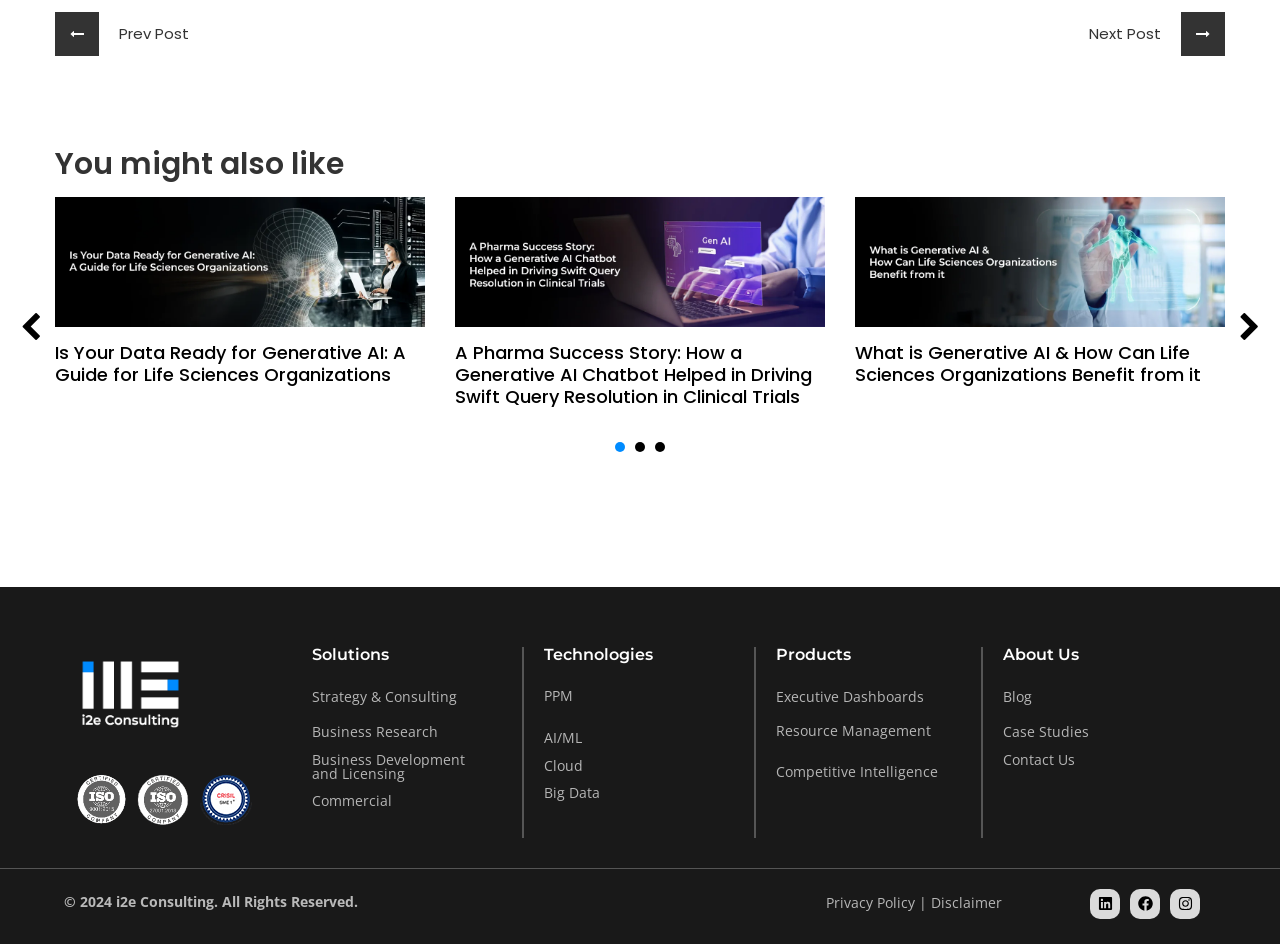Indicate the bounding box coordinates of the element that must be clicked to execute the instruction: "Go to the 'Solutions' page". The coordinates should be given as four float numbers between 0 and 1, i.e., [left, top, right, bottom].

[0.244, 0.686, 0.377, 0.702]